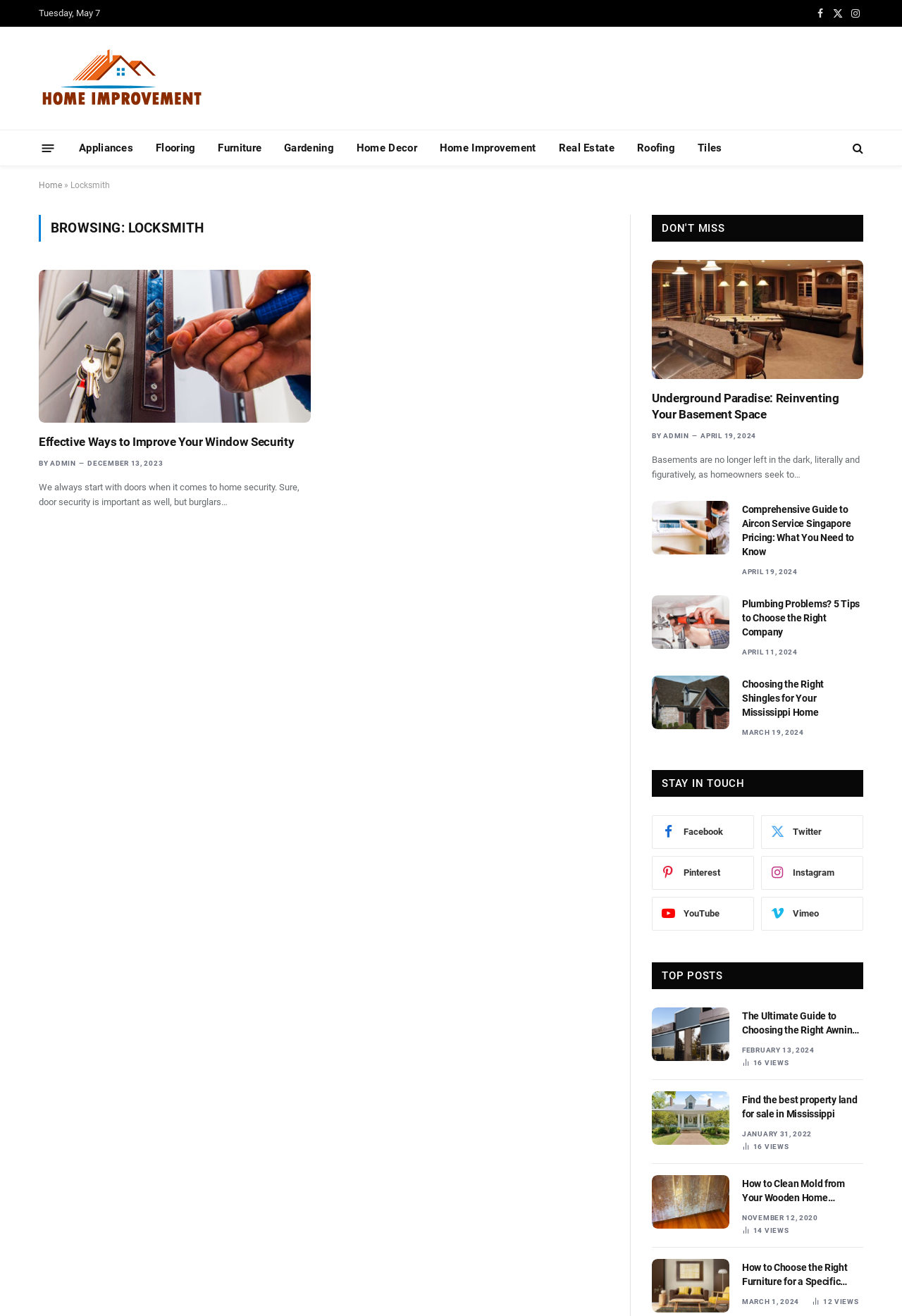Locate the bounding box coordinates of the element that should be clicked to fulfill the instruction: "Browse the 'Locksmith' category".

[0.078, 0.137, 0.122, 0.145]